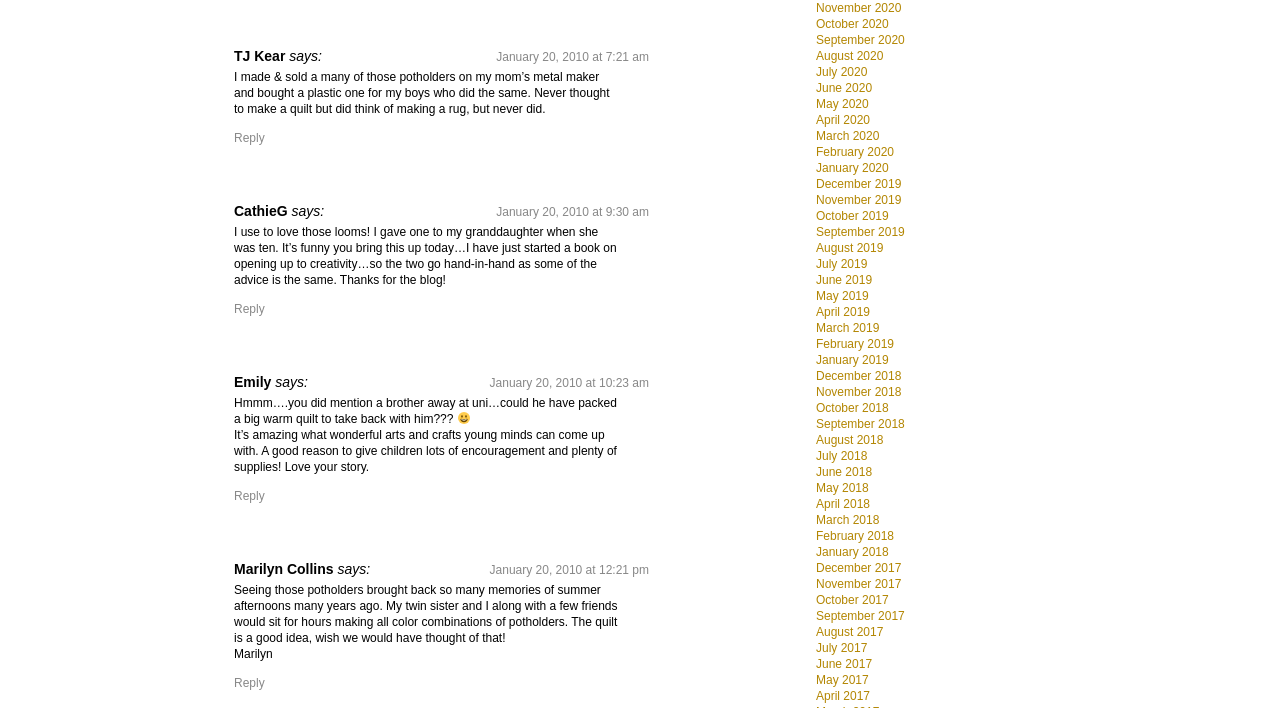How many months are listed in the archive section?
Provide a detailed and well-explained answer to the question.

There are 36 months listed in the archive section, which can be found at the bottom of the webpage, ranging from January 2010 to May 2017.